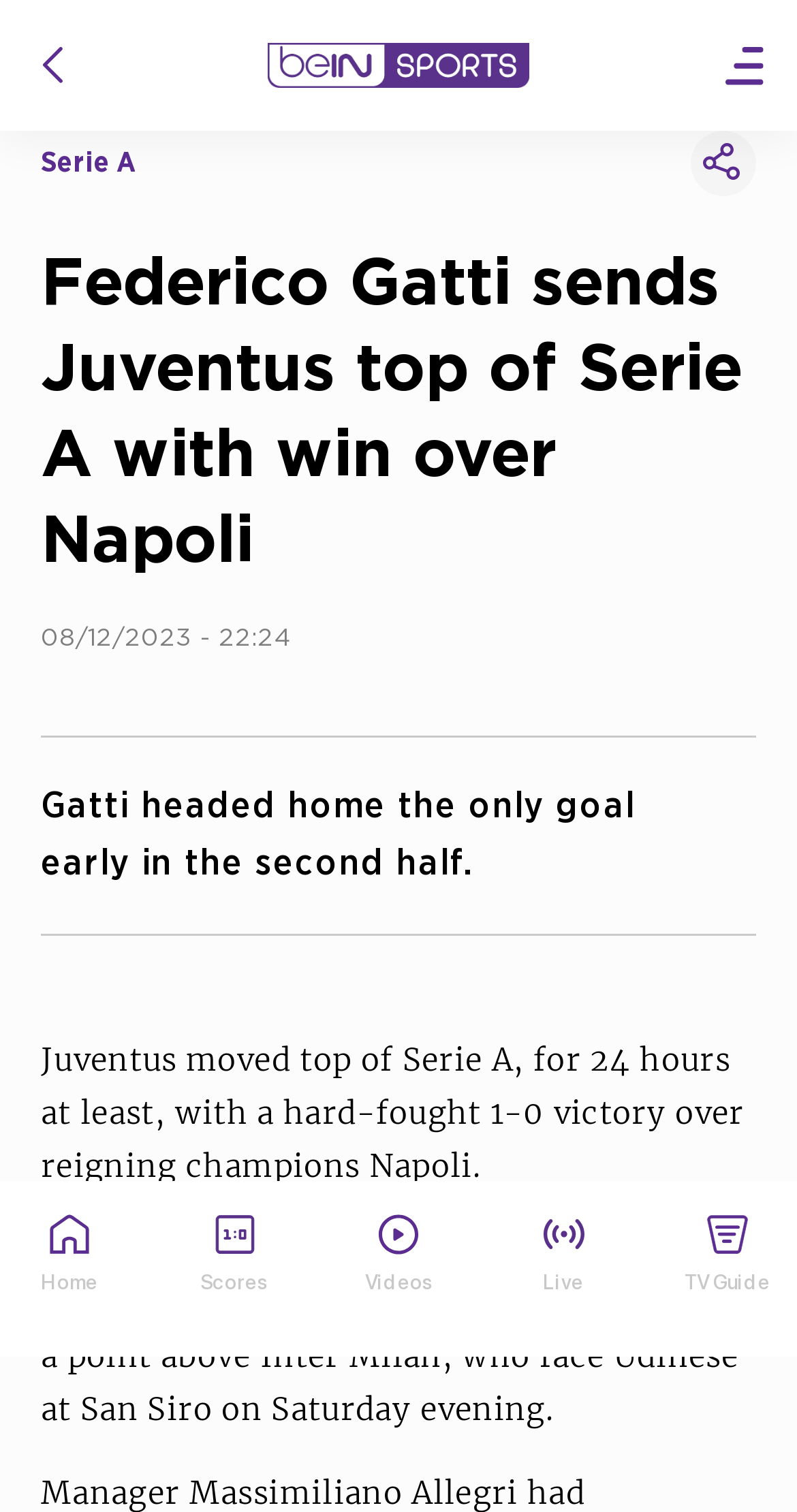What is the name of the opposing team?
Look at the webpage screenshot and answer the question with a detailed explanation.

I found the answer by reading the article text, specifically the sentence 'Juventus moved top of Serie A, for 24 hours at least, with a hard-fought 1-0 victory over reigning champions Napoli.' which mentions Napoli as the opposing team.